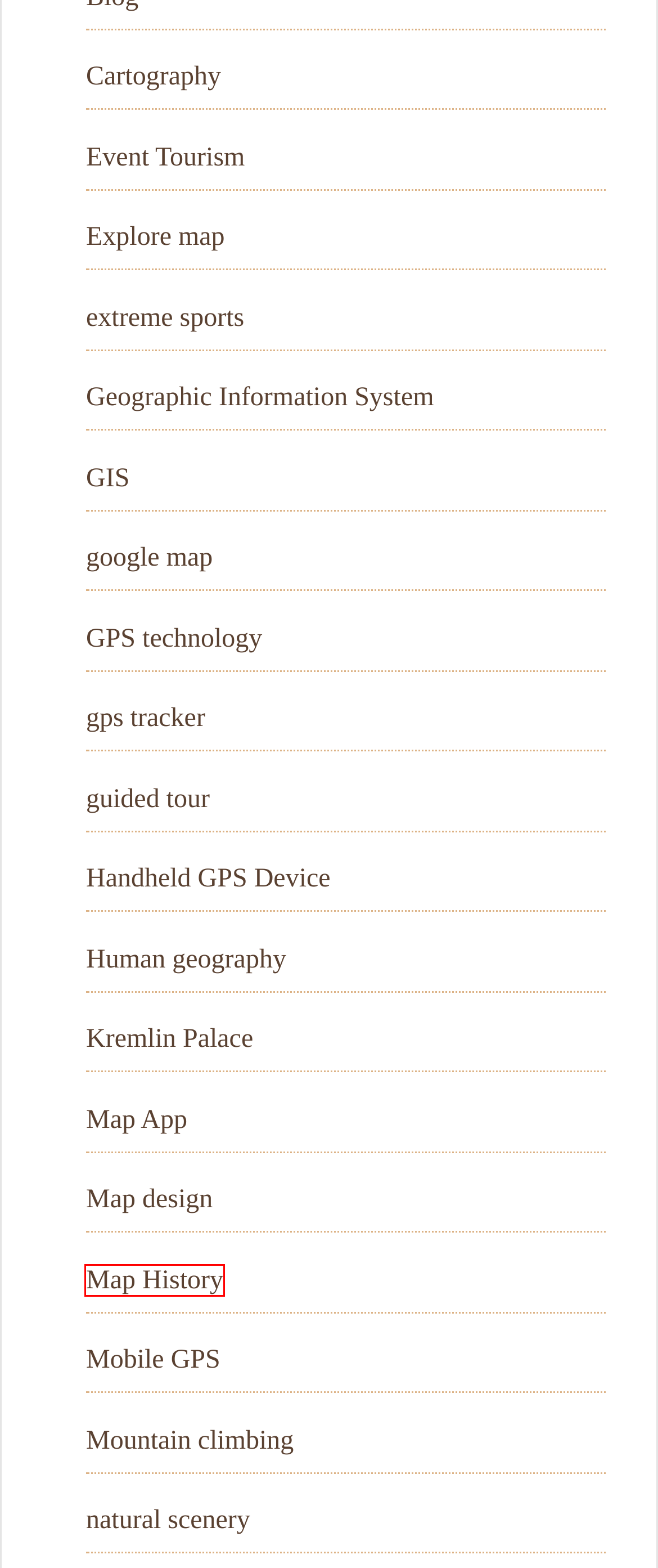Examine the screenshot of the webpage, which includes a red bounding box around an element. Choose the best matching webpage description for the page that will be displayed after clicking the element inside the red bounding box. Here are the candidates:
A. Mountain climbing - Travel with Daisy's Twin Falls
B. GIS - Travel with Daisy's Twin Falls
C. Handheld GPS Device - Travel with Daisy's Twin Falls
D. Map History - Travel with Daisy's Twin Falls
E. Human geography - Travel with Daisy's Twin Falls
F. GPS technology - Travel with Daisy's Twin Falls
G. google map - Travel with Daisy's Twin Falls
H. extreme sports - Travel with Daisy's Twin Falls

D